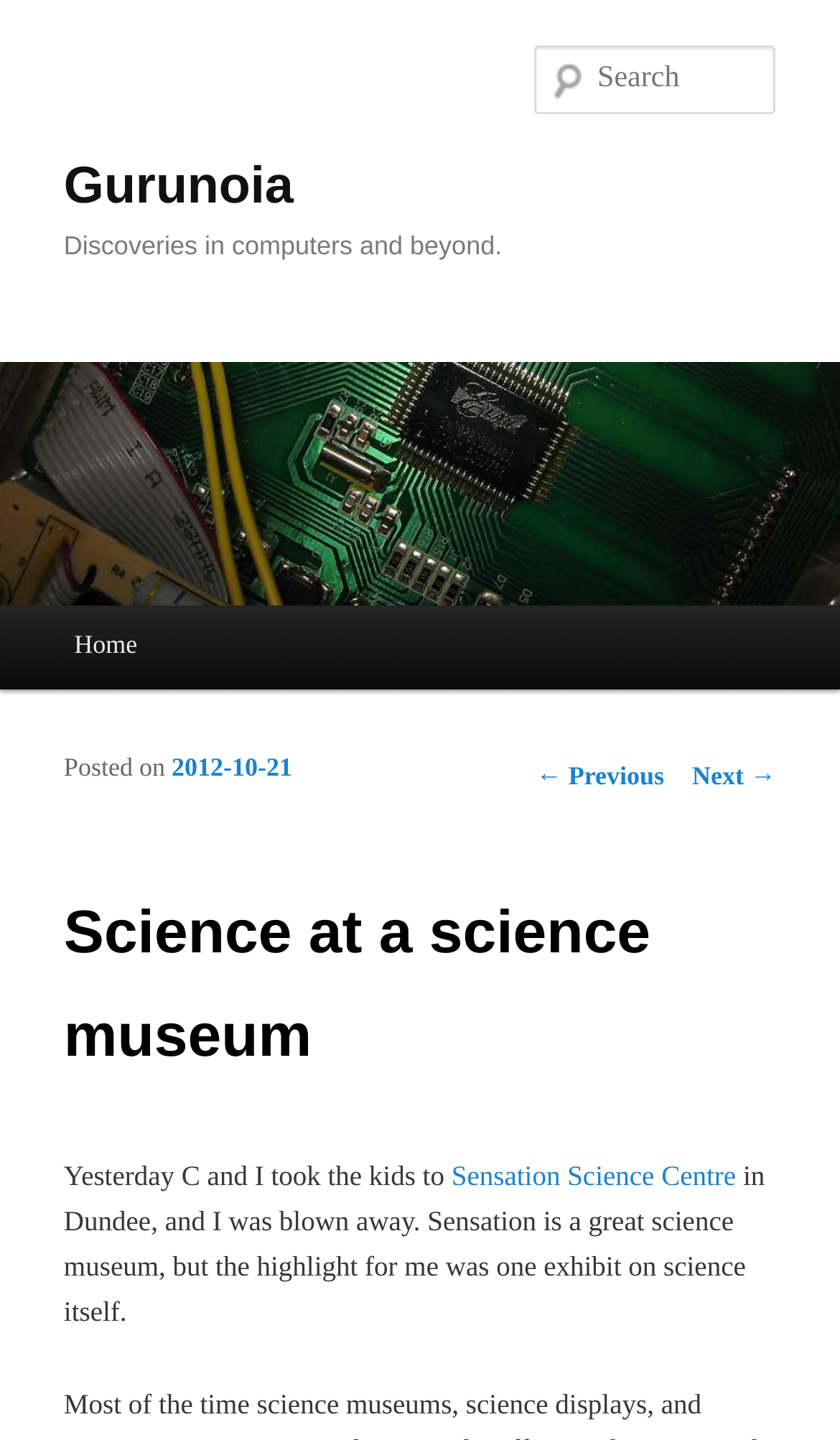Generate a thorough caption that explains the contents of the webpage.

The webpage is about a science museum, specifically Gurunoia, with a focus on discoveries in computers and beyond. At the top, there is a heading with the title "Gurunoia" and a link to it. Below that, there is a heading that reads "Discoveries in computers and beyond." 

On the top right, there is a search box with a label "Search". 

The main menu is located below the search box, with links to "Skip to primary content" and "Skip to secondary content". There is also a link to "Home" on the left side of the main menu.

The main content of the page is divided into two sections. The first section has a heading "Post navigation" with links to "← Previous" and "Next →". 

The second section has a header with the title "Science at a science museum" and a subheading "Posted on 2012-10-21". Below that, there is a paragraph of text that describes a visit to the Sensation Science Centre in Dundee, with a link to the centre's name. The text expresses the author's positive impression of the museum, particularly one exhibit on the science of science itself.